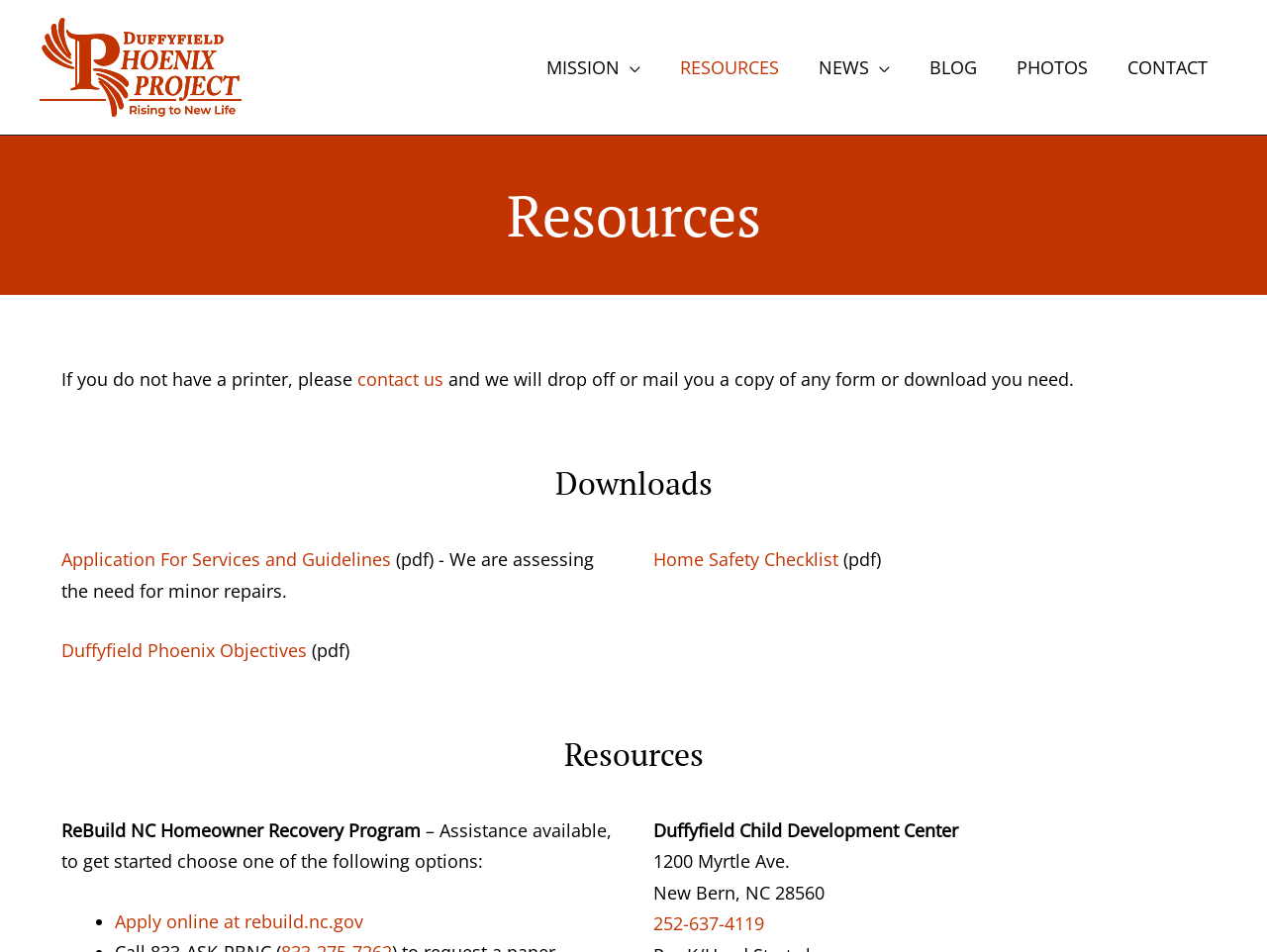Please identify the bounding box coordinates of the clickable area that will allow you to execute the instruction: "Read the 'Recent Posts'".

None